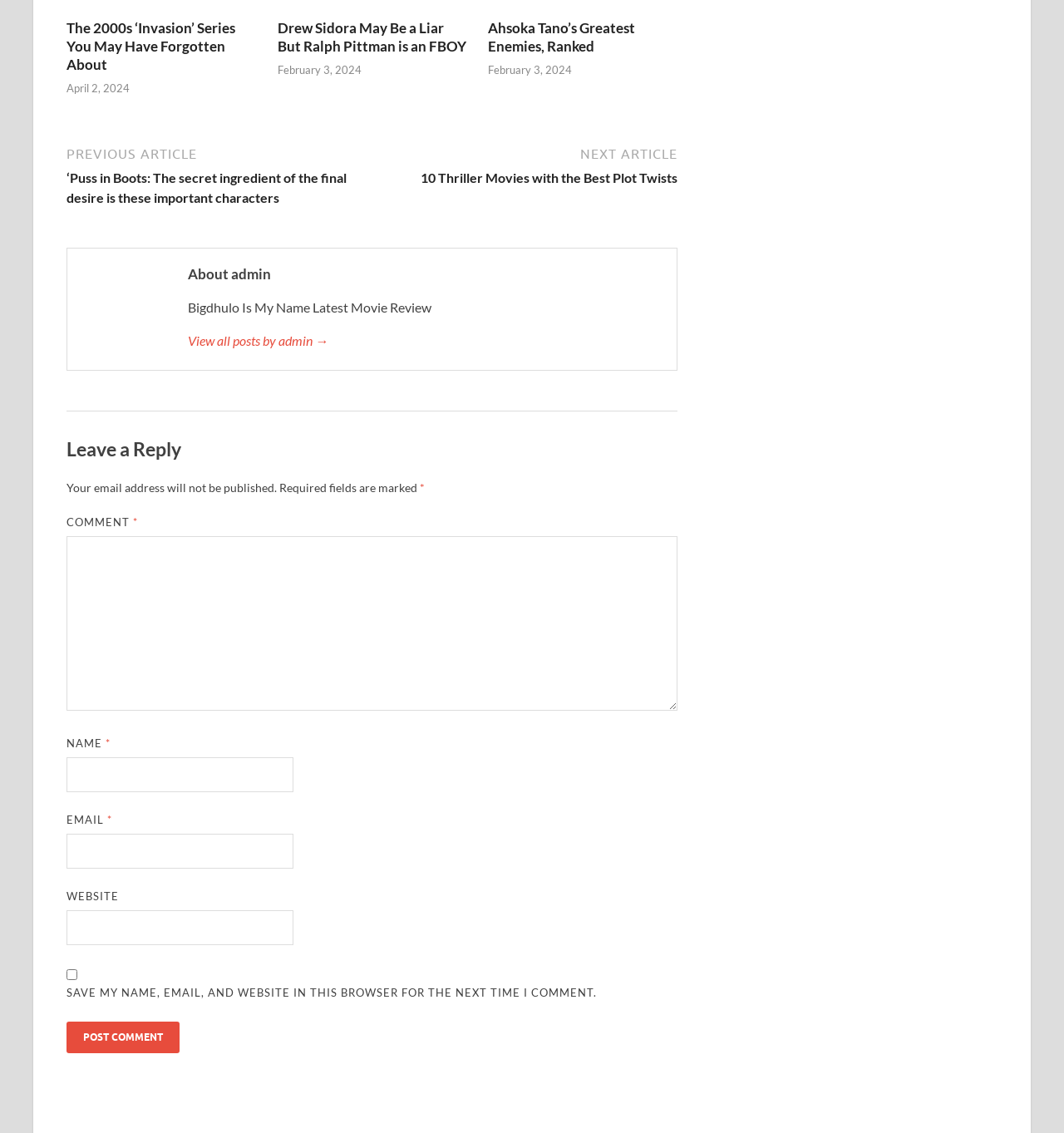Please identify the bounding box coordinates of the element that needs to be clicked to perform the following instruction: "Click on the 'Drew Sidora May Be a Liar But Ralph Pittman is an FBOY' link".

[0.261, 0.0, 0.439, 0.014]